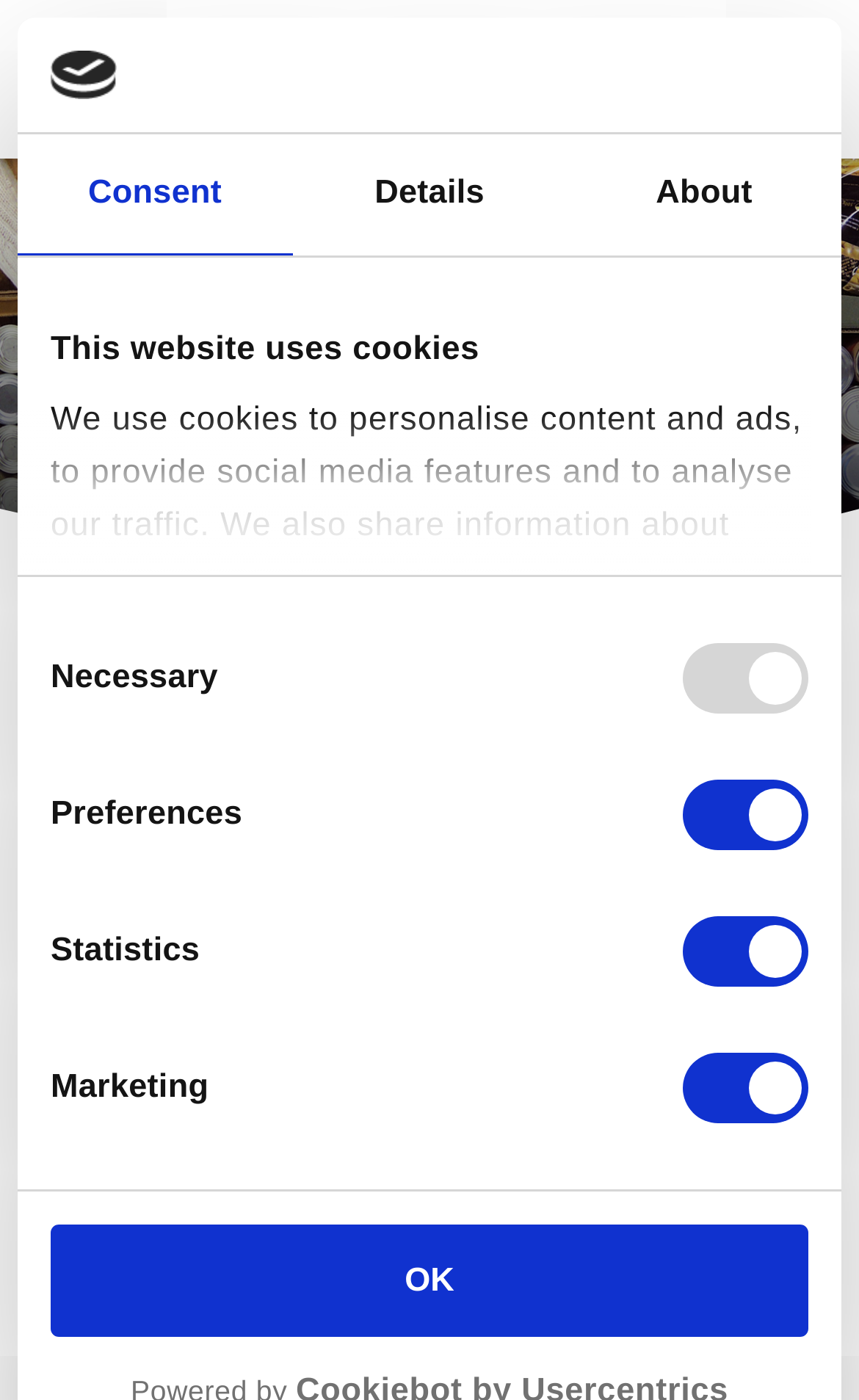Please respond to the question with a concise word or phrase:
What is the name of the charity that runs Corby Food Bank?

Trussell Trust